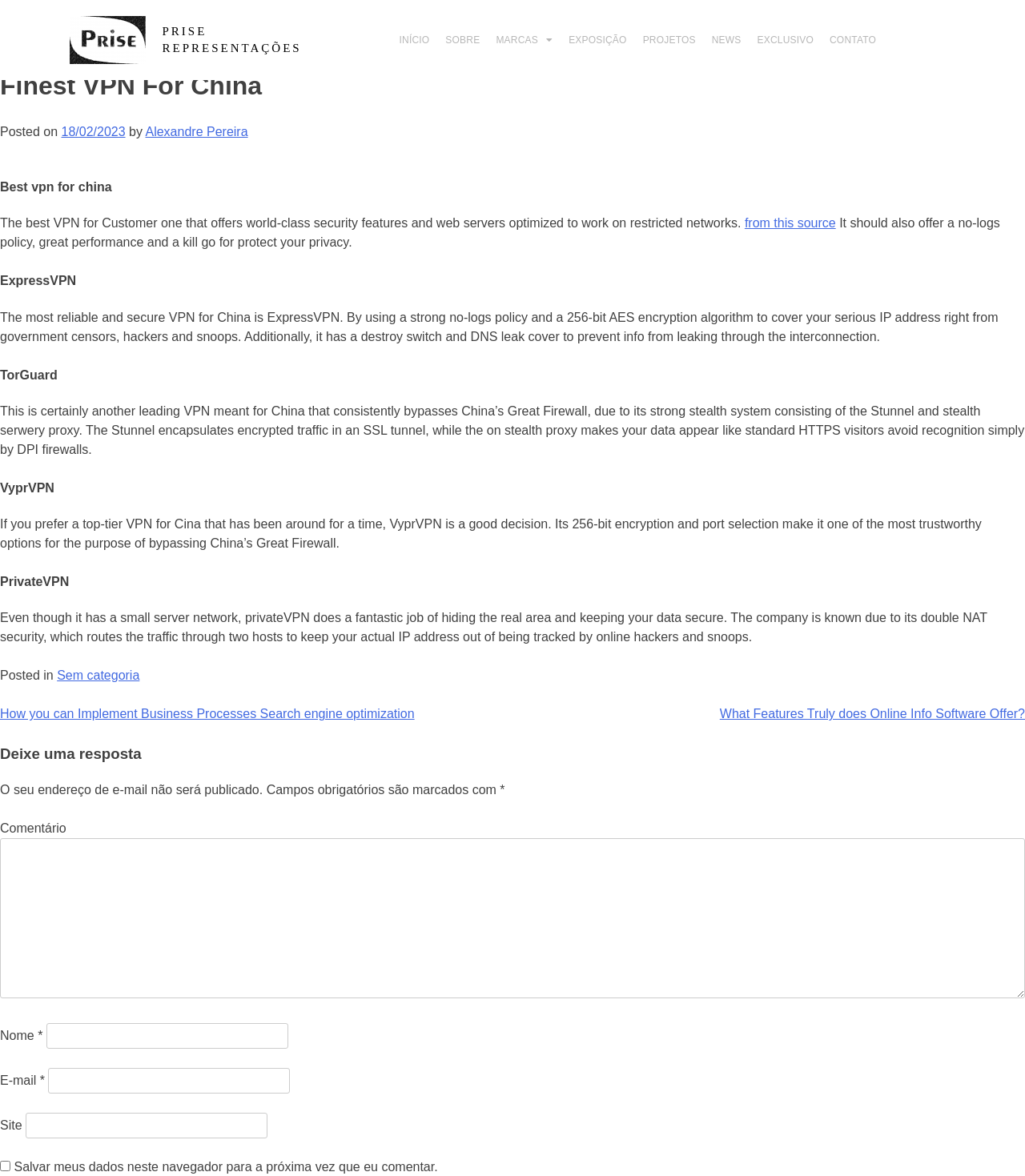What is the purpose of ExpressVPN?
Based on the image, answer the question with as much detail as possible.

According to the webpage, ExpressVPN is a reliable and secure VPN for China that uses a strong no-logs policy and a 256-bit AES encryption algorithm to protect users' IP addresses from government censors, hackers, and snoops.